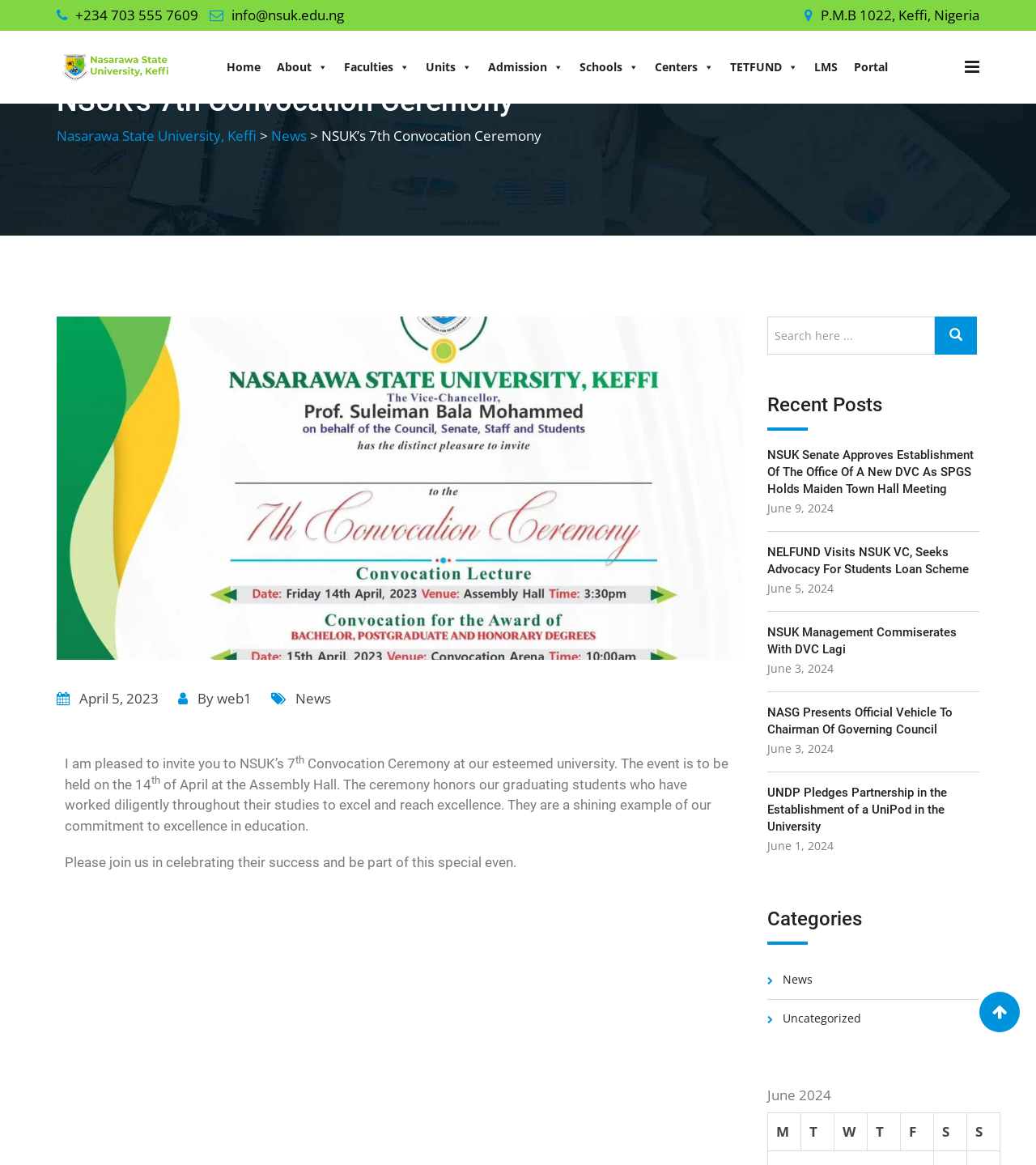Provide a comprehensive description of the webpage.

The webpage is about Nasarawa State University, Keffi, and its 7th Convocation Ceremony. At the top, there are contact information and links to the university's social media pages. Below that, there is a navigation menu with links to various sections of the website, including Home, About, Faculties, and more.

The main content of the page is an announcement about the 7th Convocation Ceremony, which is scheduled to take place on April 14. The ceremony will honor graduating students who have worked hard to excel in their studies. The announcement invites everyone to join in celebrating the students' success.

On the right side of the page, there is a search bar where users can search for specific content on the website. Below the search bar, there is a section titled "Recent Posts" that lists several news articles with links to read more. Each article has a date and a brief summary.

Further down the page, there is a section titled "Categories" that lists different categories of news articles, including News and Uncategorized. At the very bottom of the page, there is a calendar that displays the days of the week.

Throughout the page, there are several links to other pages on the website, including the university's portal and learning management system. There are also several icons and images, including a close button and a search icon.